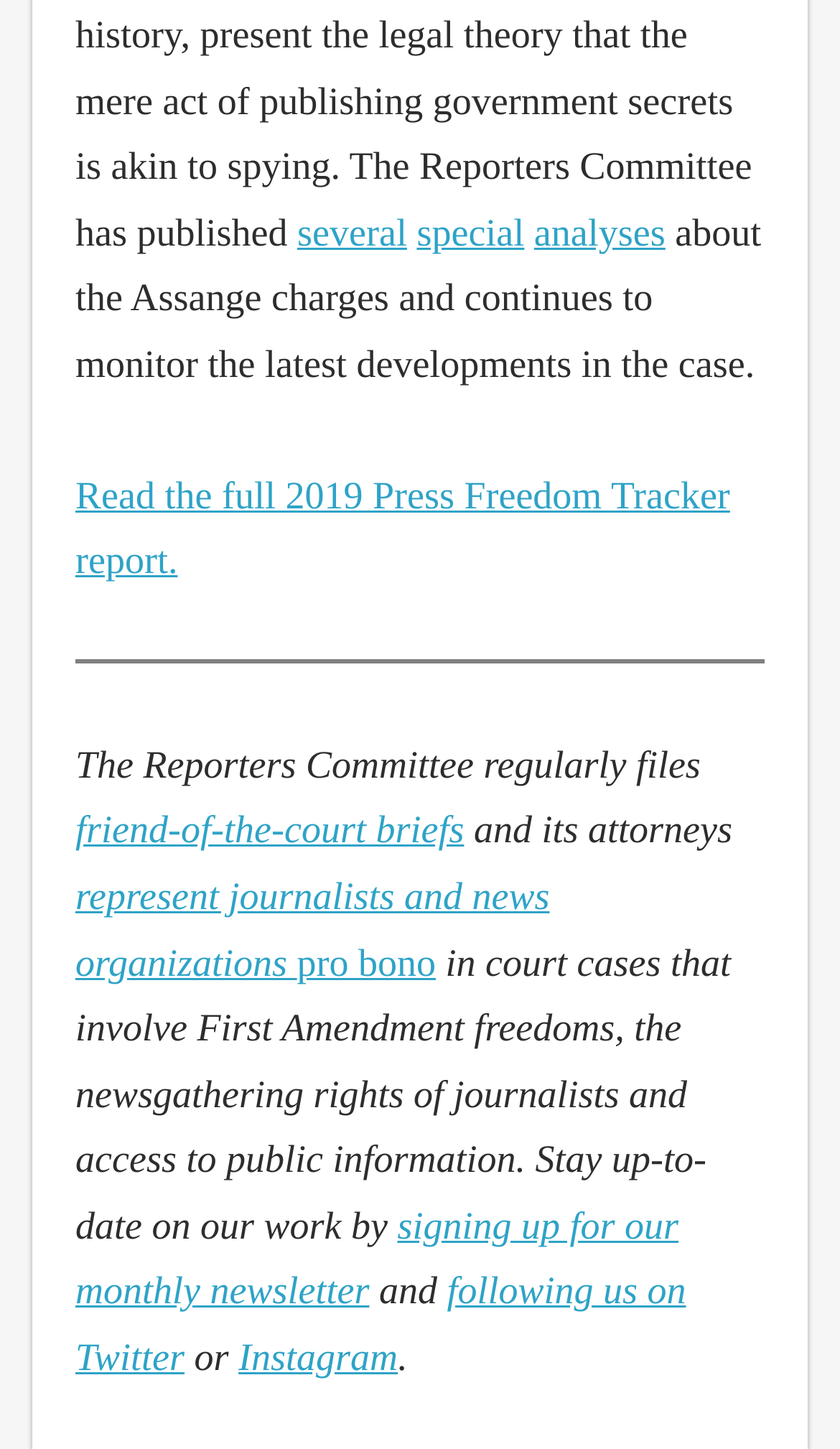Pinpoint the bounding box coordinates for the area that should be clicked to perform the following instruction: "Read the full 2019 Press Freedom Tracker report".

[0.09, 0.326, 0.869, 0.402]